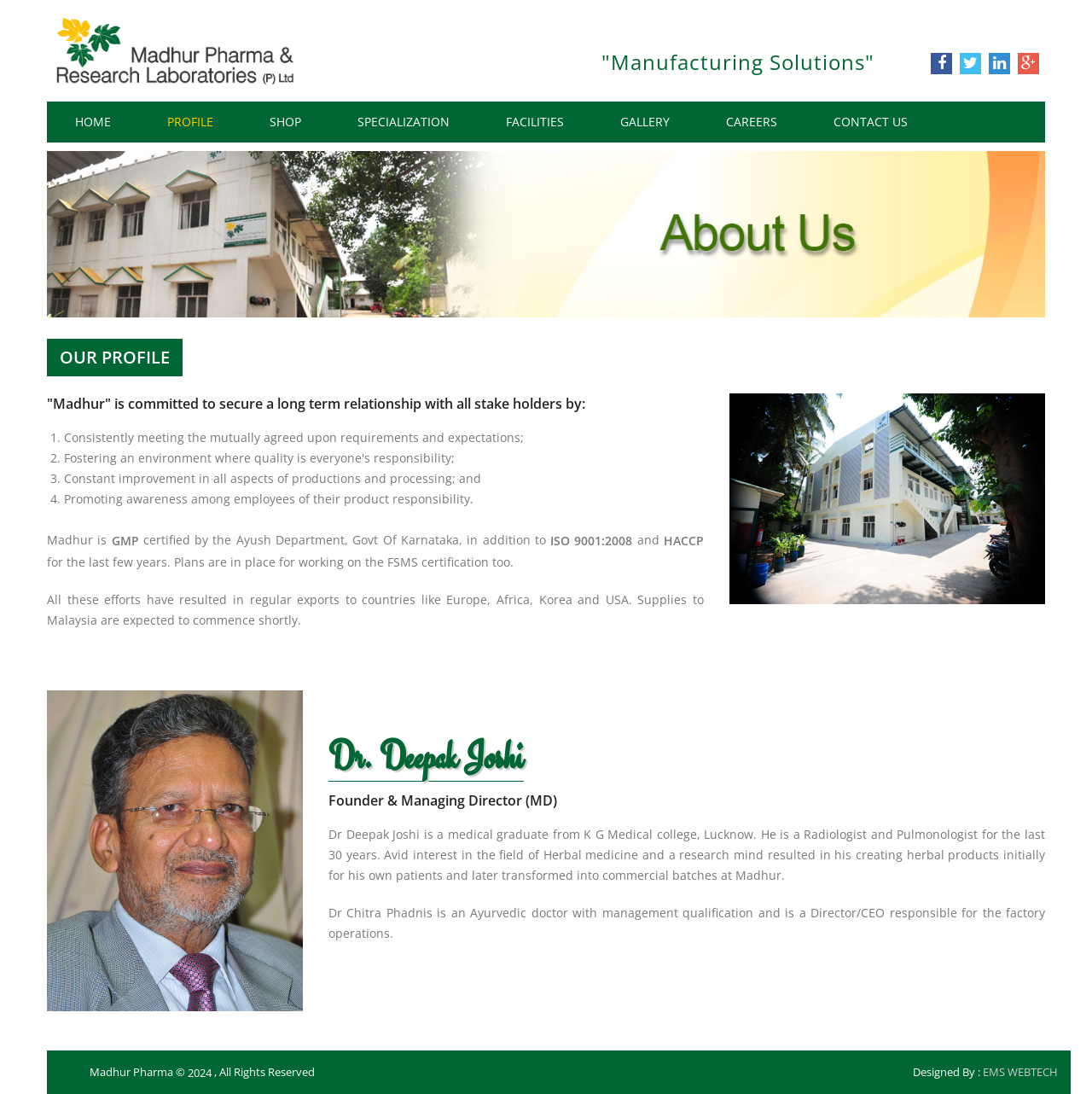Provide your answer in a single word or phrase: 
What are the certifications held by Madhur Pharma?

GMP, ISO 9001:2008, HACCP